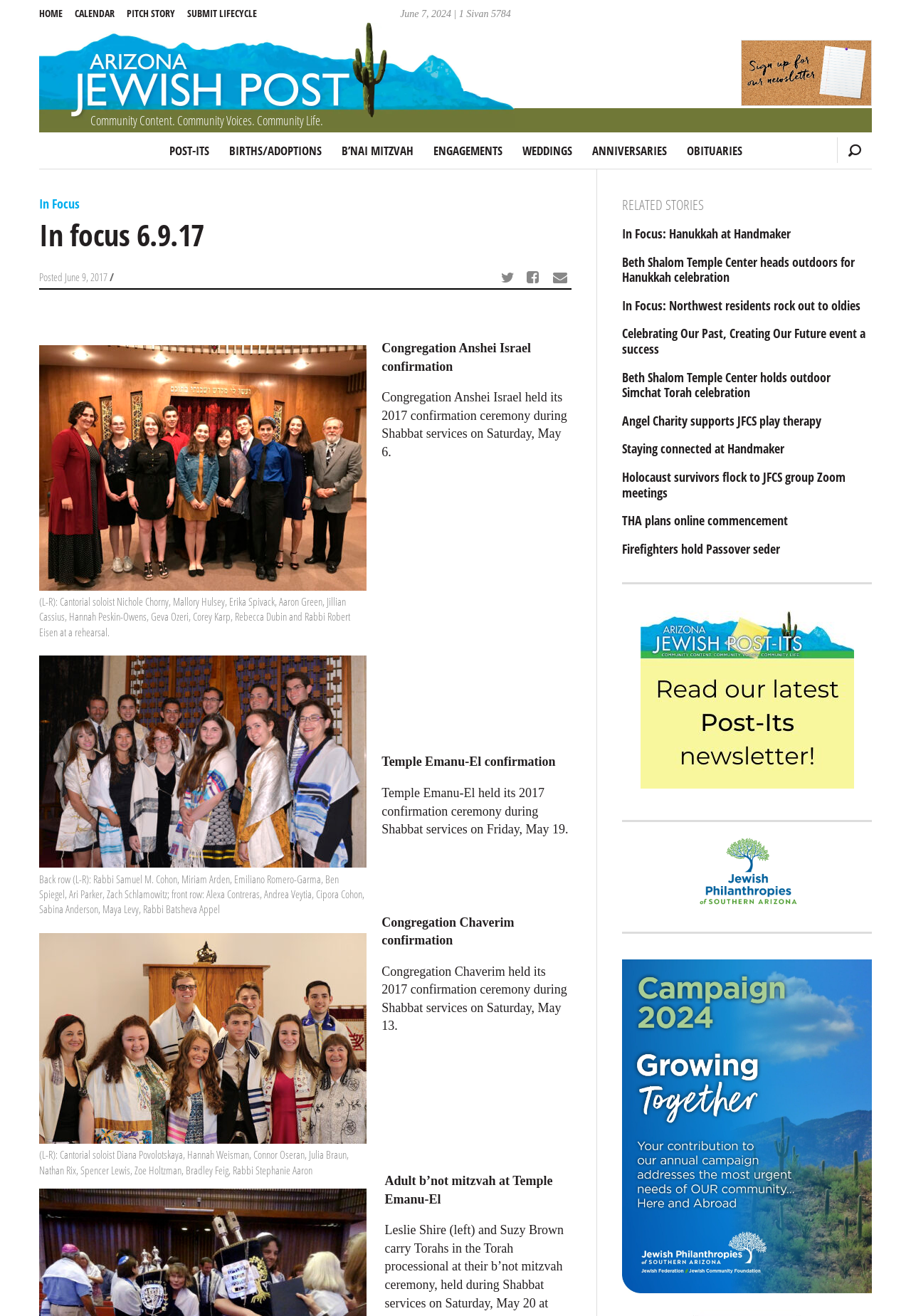Indicate the bounding box coordinates of the element that must be clicked to execute the instruction: "View the 'In Focus' article". The coordinates should be given as four float numbers between 0 and 1, i.e., [left, top, right, bottom].

[0.043, 0.148, 0.627, 0.162]